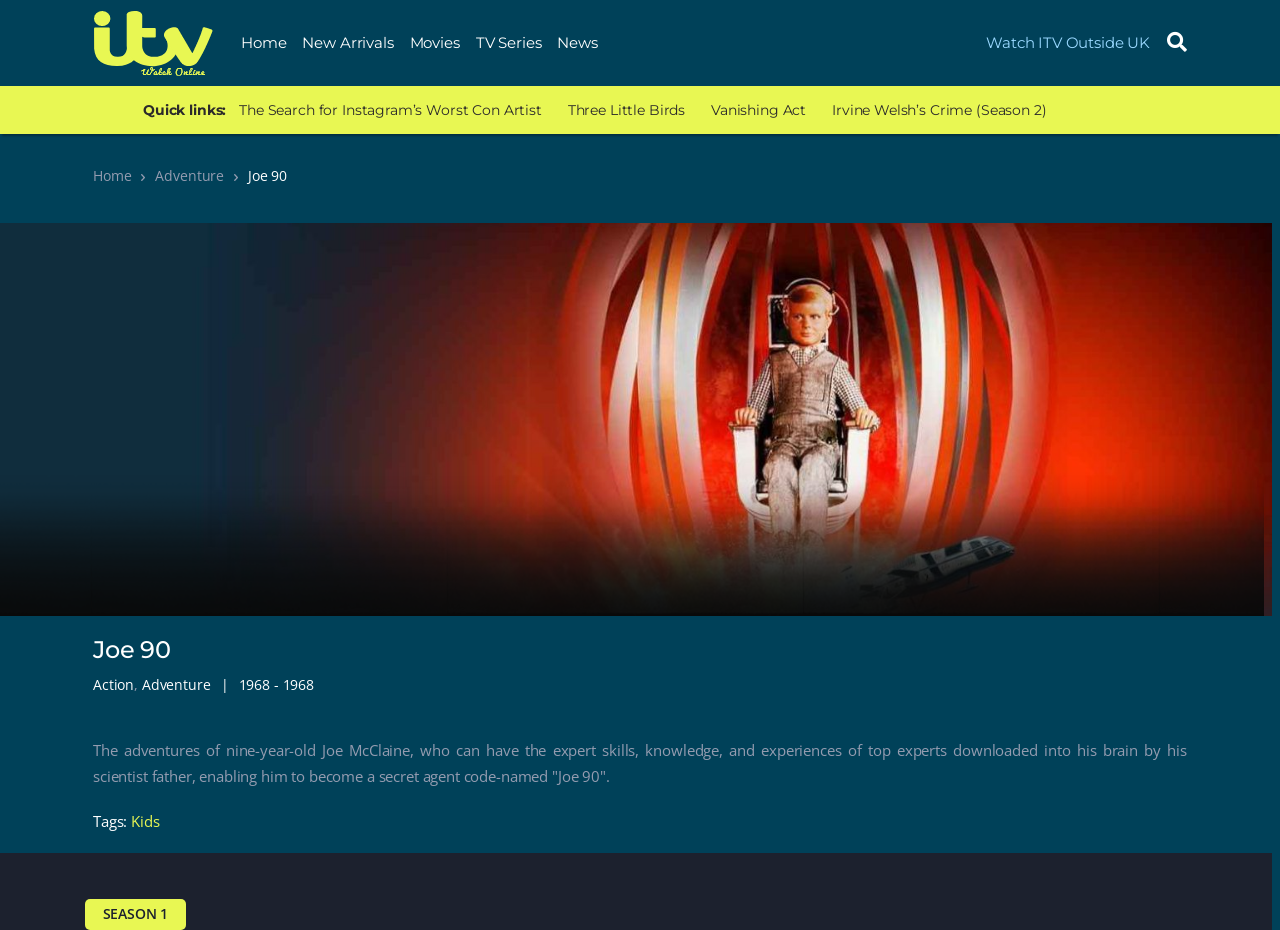Please answer the following question using a single word or phrase: What is the genre of the TV series?

Action, Adventure